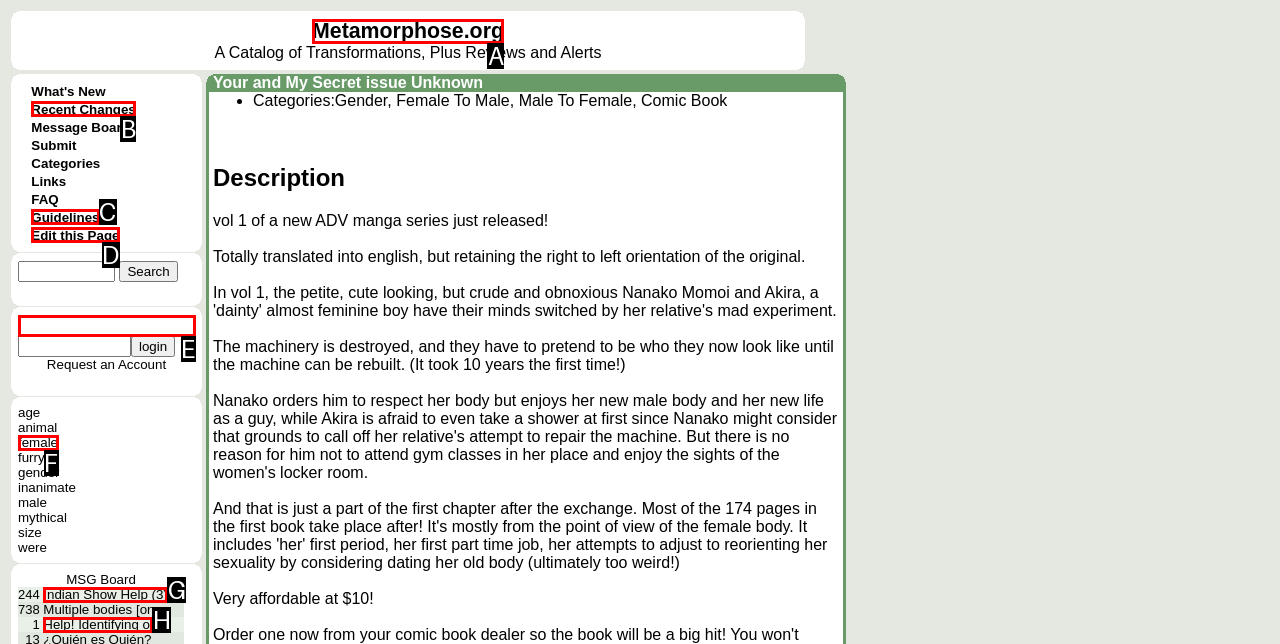Identify the letter that best matches this UI element description: Recent Changes
Answer with the letter from the given options.

B